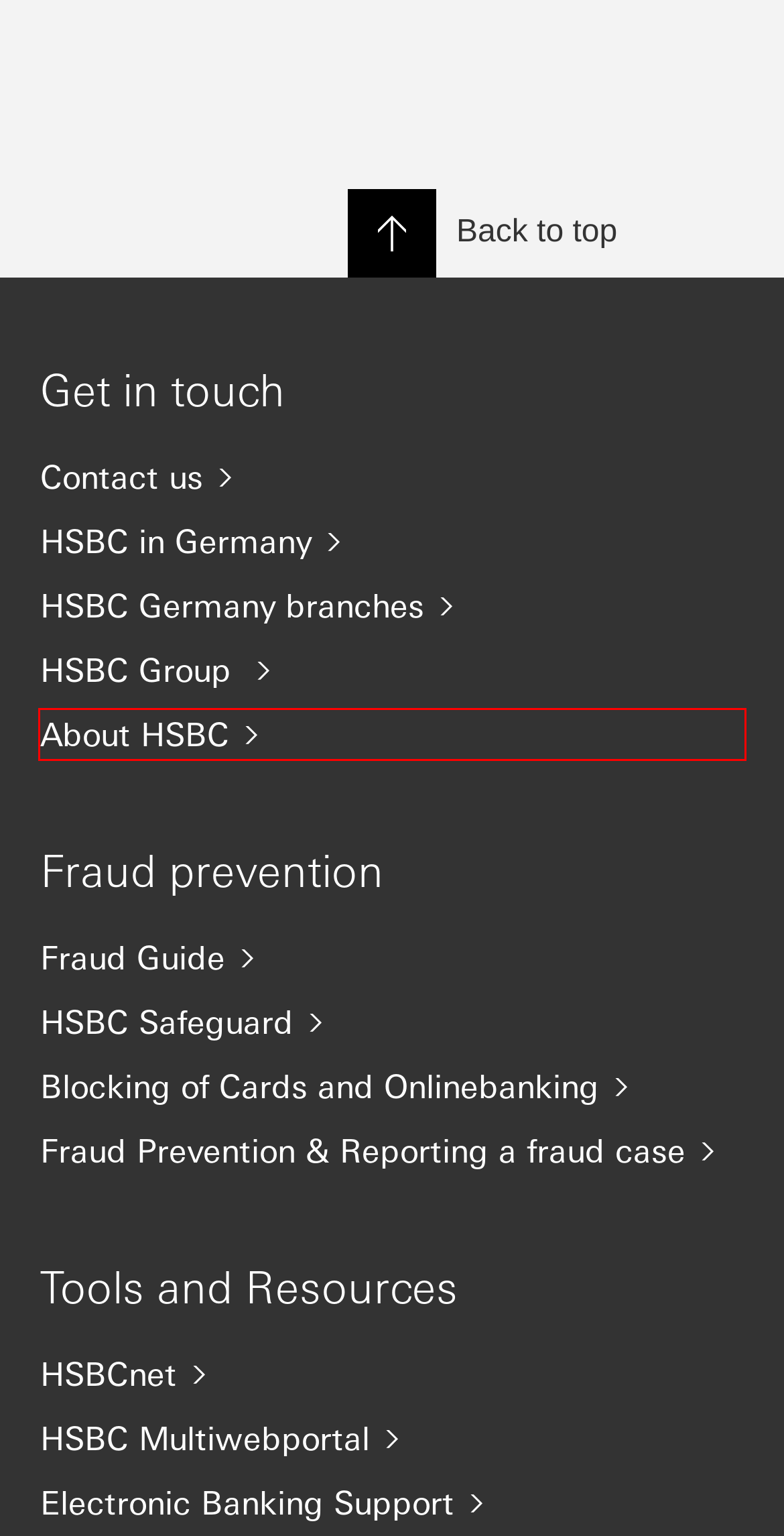You have a screenshot of a webpage with a red bounding box around an element. Identify the webpage description that best fits the new page that appears after clicking the selected element in the red bounding box. Here are the candidates:
A. HSBC Group corporate website | HSBC Holdings plc
B. Branch locations - About HSBC | HSBC Germany
C. Electronic Banking support Manuals | HSBC Germany
D. Blocking of MasterCard, Maestro and Onlinebanking | HSBC Germany
E. HSBCnet | Global Banking and Markets | HSBC
F. MultiwebPortal - 
            Anmelden
G. HSBC Safeguard global homepage | Business
H. About HSBC | HSBC Germany

H